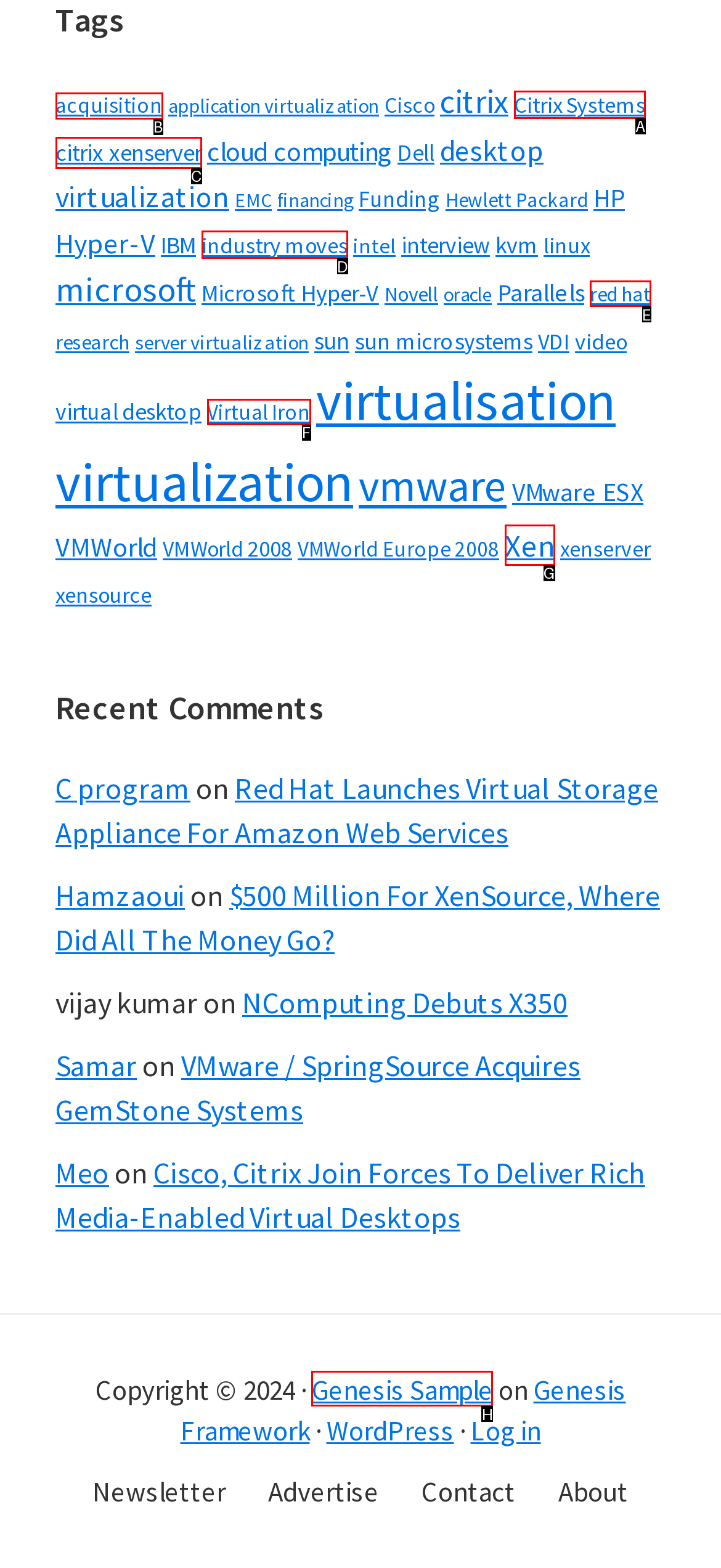Determine which HTML element to click to execute the following task: Click on 'acquisition' Answer with the letter of the selected option.

B